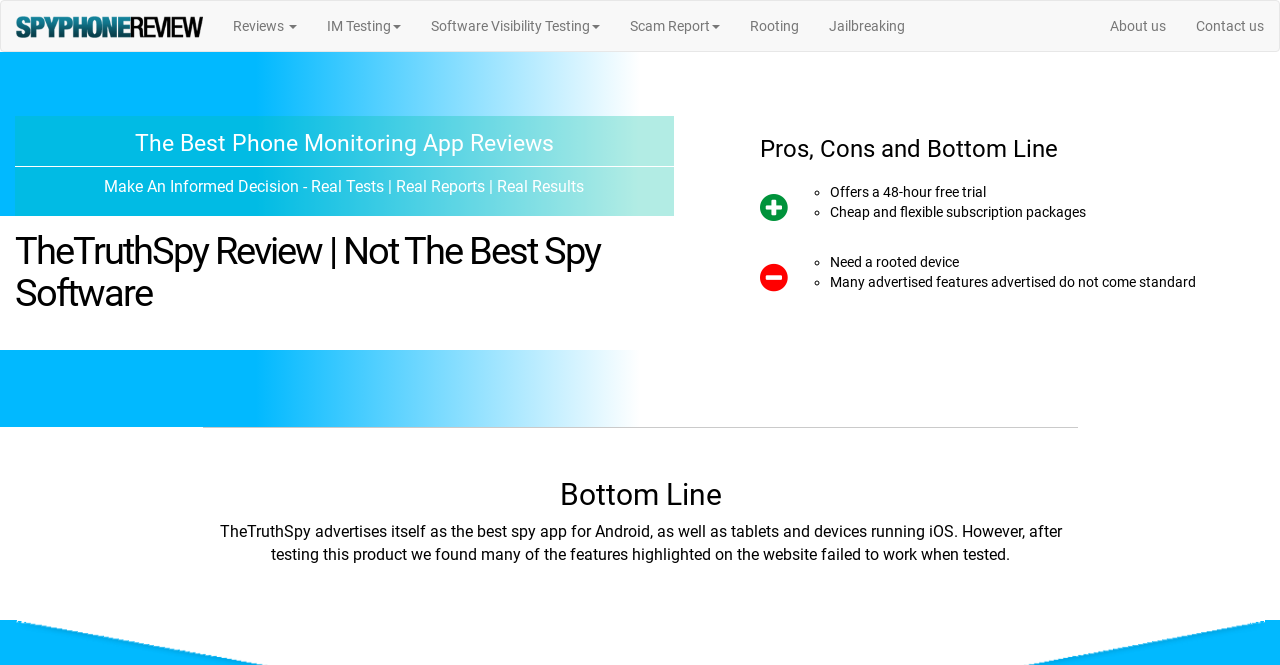What is the name of the spy software being reviewed?
Using the image provided, answer with just one word or phrase.

TheTruthSpy